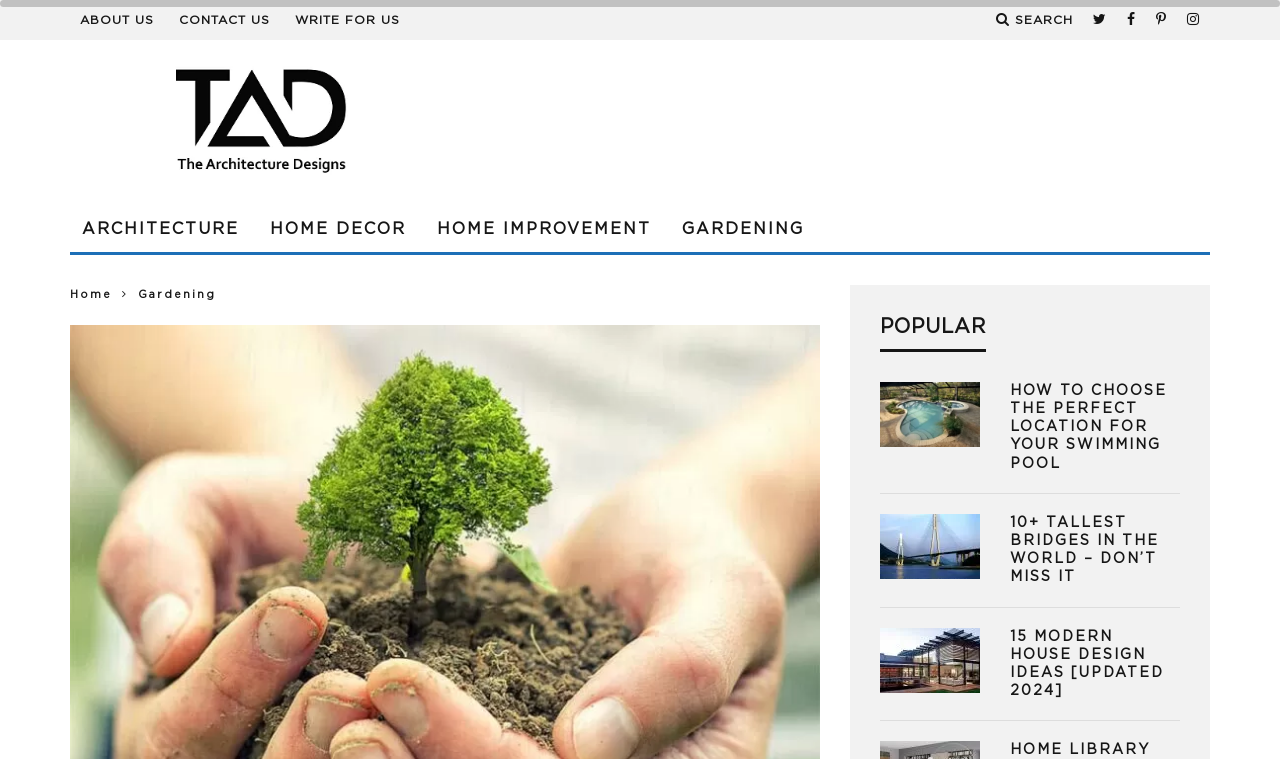What is the main topic of this webpage?
Carefully examine the image and provide a detailed answer to the question.

Based on the links and articles on the webpage, it appears that the main topic is related to gardening and architecture, with specific focus on designing and improving homes and gardens.